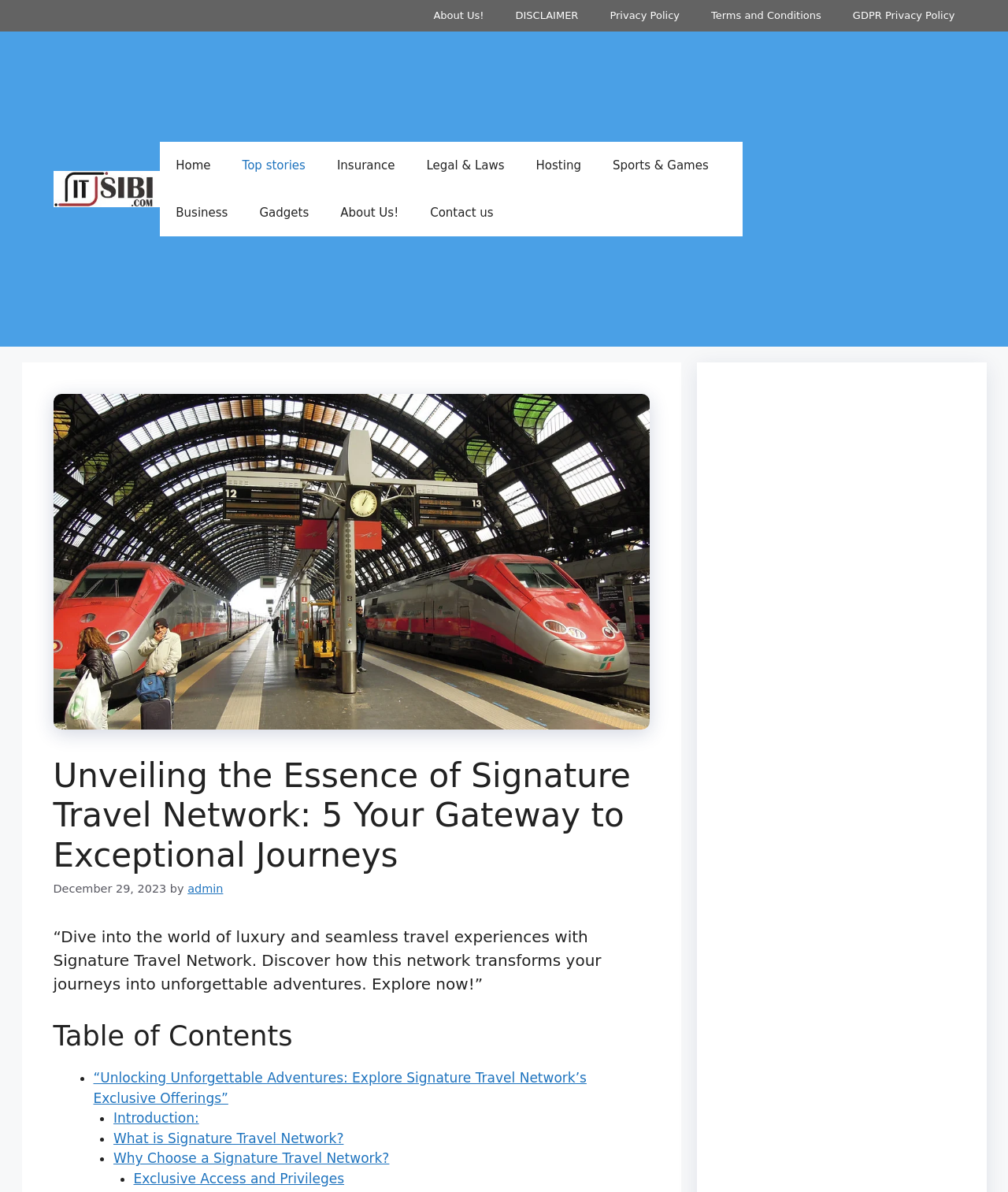Locate the bounding box coordinates of the element that needs to be clicked to carry out the instruction: "Explore Exclusive Access and Privileges". The coordinates should be given as four float numbers ranging from 0 to 1, i.e., [left, top, right, bottom].

[0.132, 0.982, 0.341, 0.995]